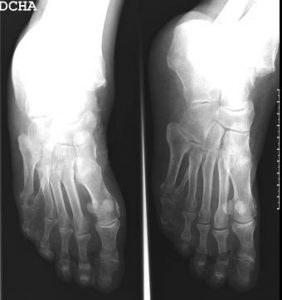Please provide a comprehensive answer to the question below using the information from the image: What is the purpose of this radiographic assessment?

The radiographic assessment is essential for understanding the foot's anatomical variations and for planning appropriate treatment options, which suggests that the purpose of this assessment is to guide treatment decisions.